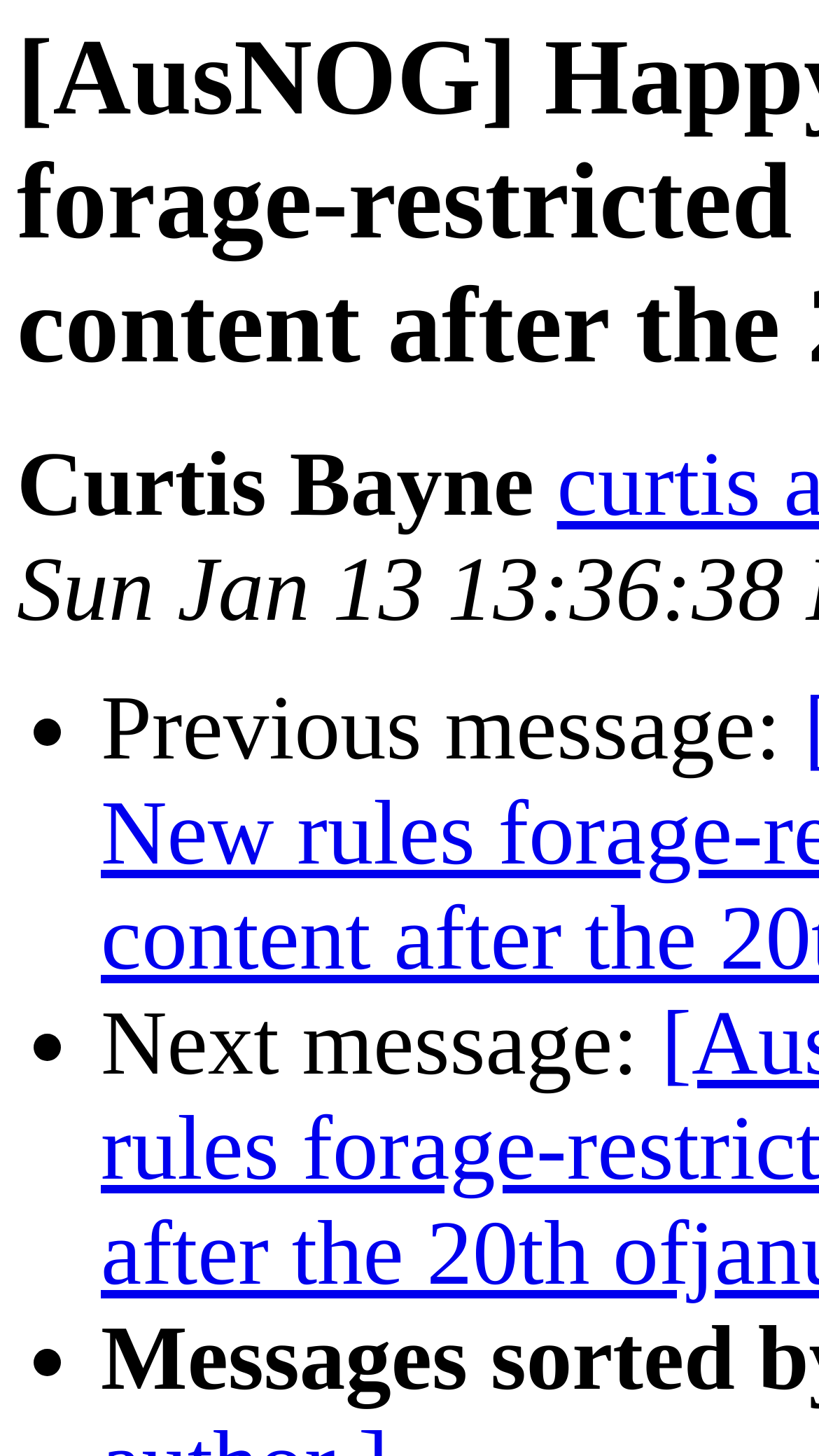Generate the text content of the main headline of the webpage.

[AusNOG] Happy new year / New rules forage-restricted internetand mobile content after the 20th ofjanuary 2008